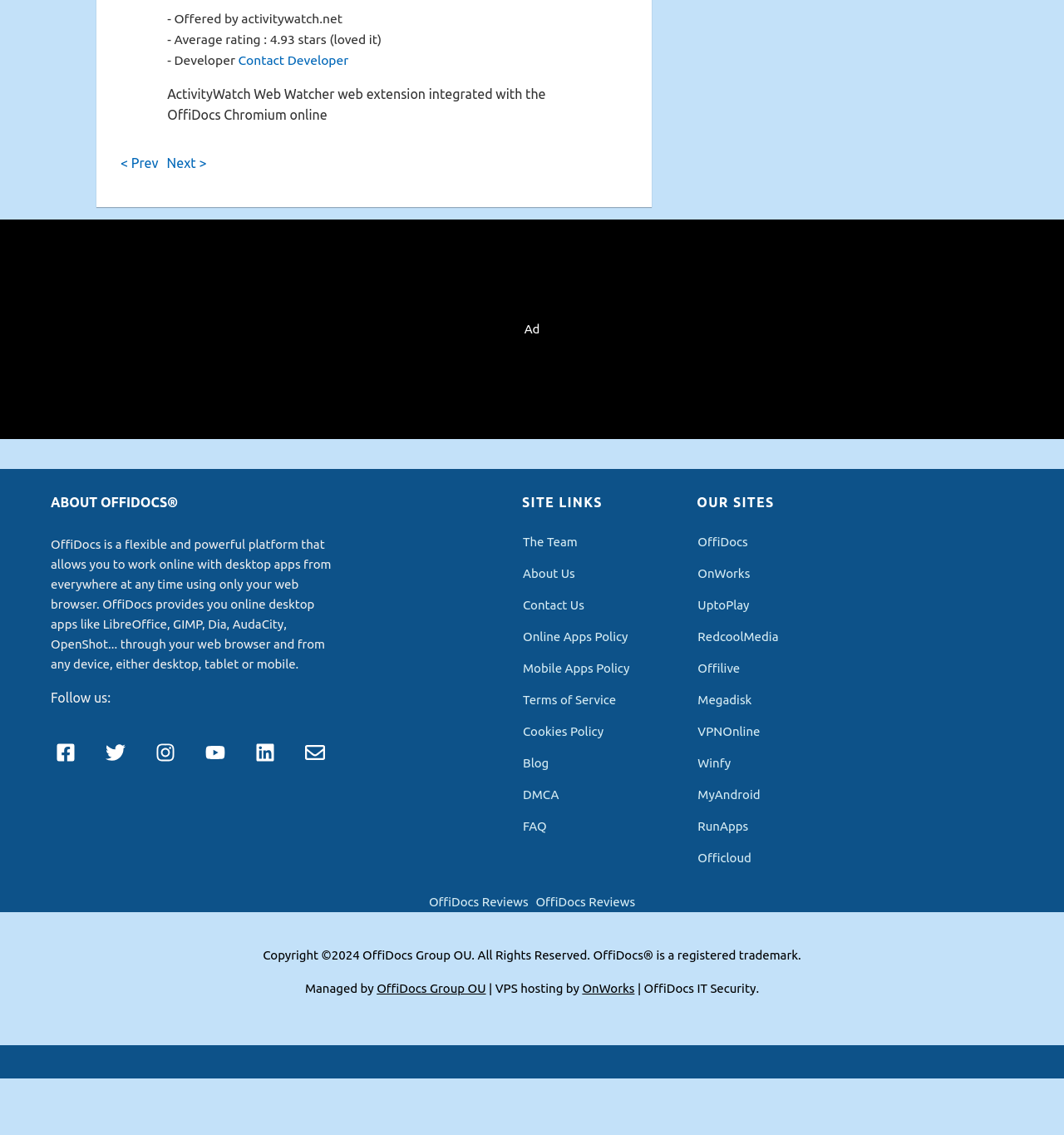What is the copyright year of the OffiDocs Group OU?
Based on the visual content, answer with a single word or a brief phrase.

2024